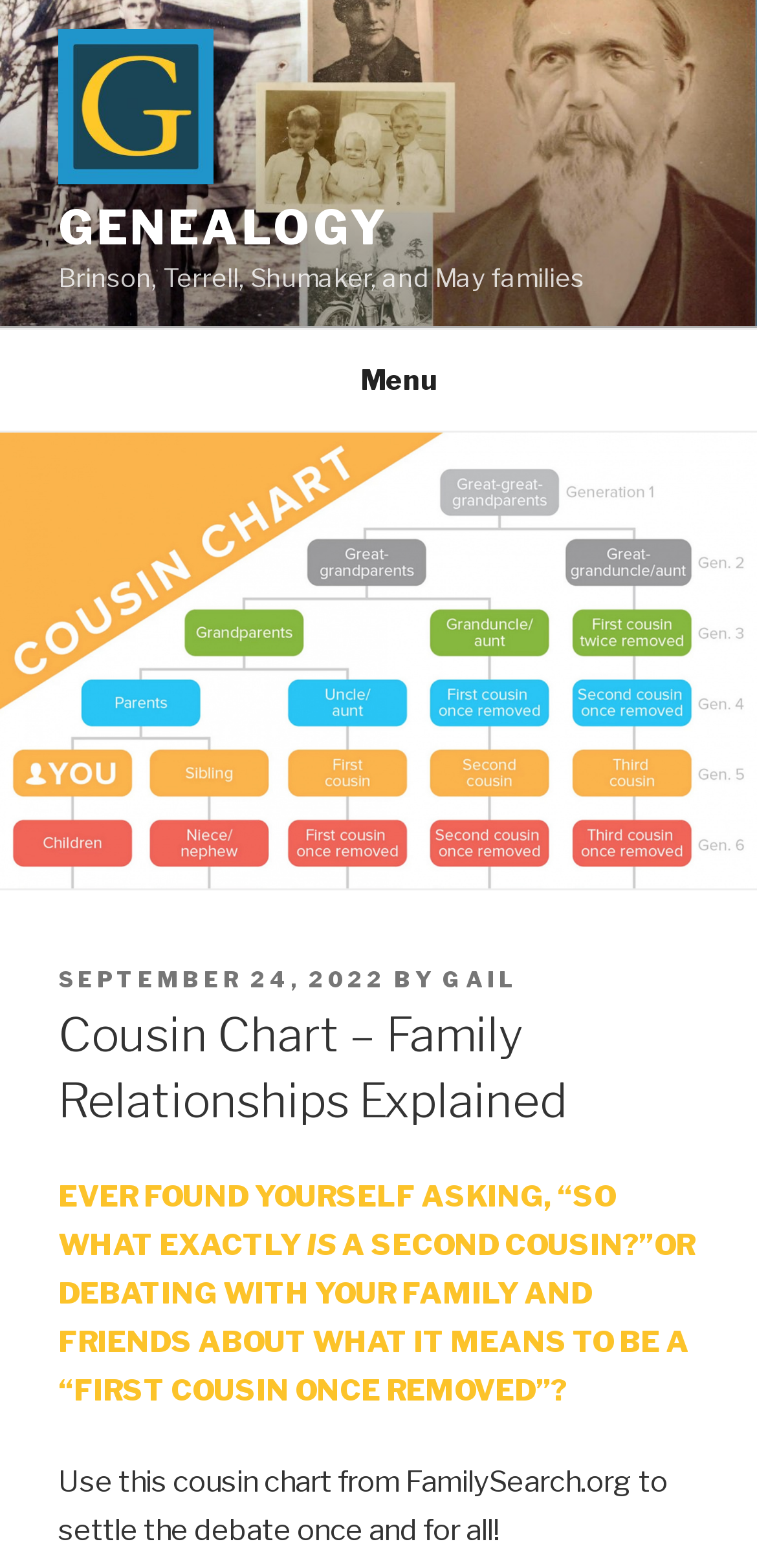Find the headline of the webpage and generate its text content.

Cousin Chart – Family Relationships Explained